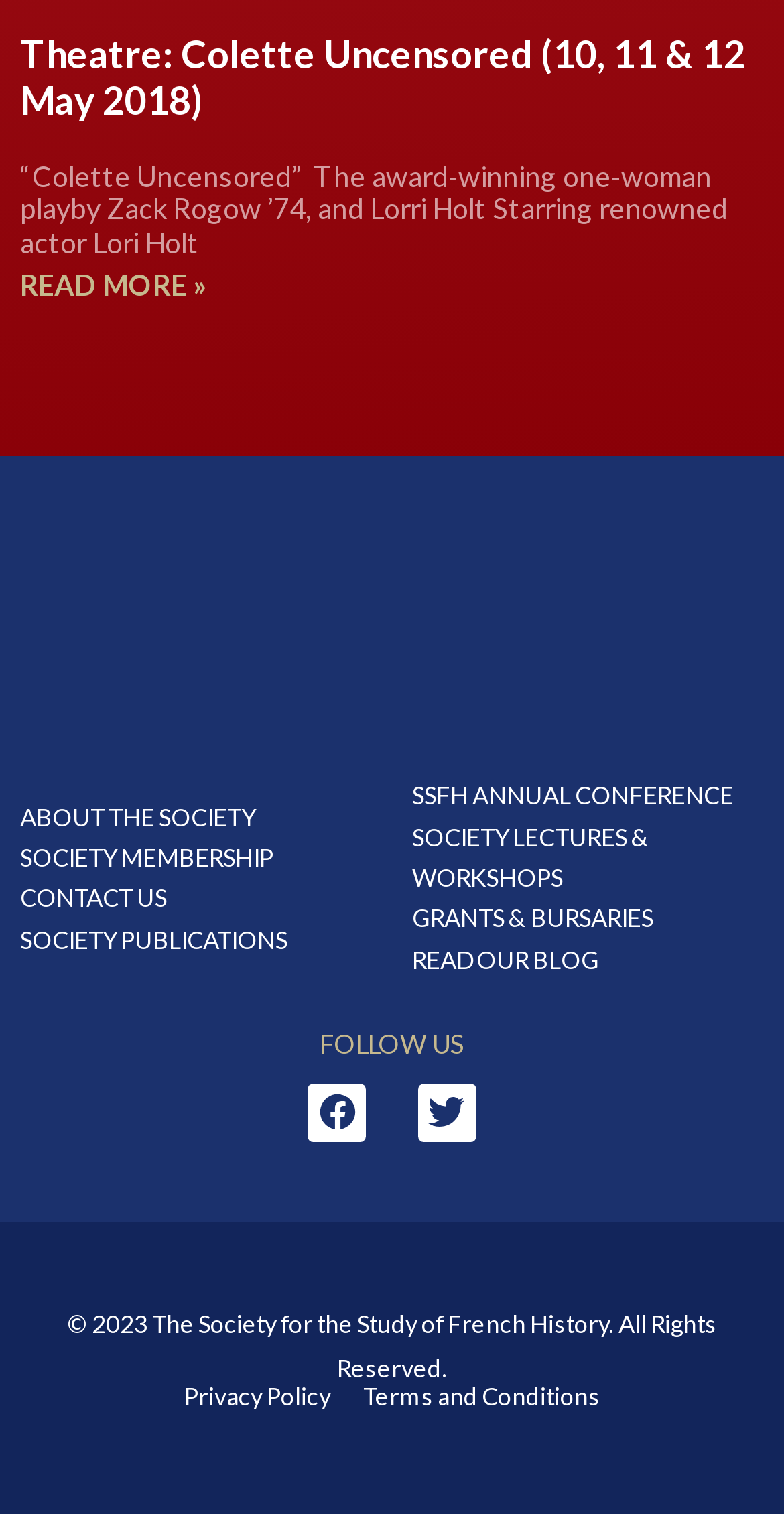Identify the bounding box coordinates of the area that should be clicked in order to complete the given instruction: "Visit ABOUT THE SOCIETY page". The bounding box coordinates should be four float numbers between 0 and 1, i.e., [left, top, right, bottom].

[0.026, 0.527, 0.474, 0.554]